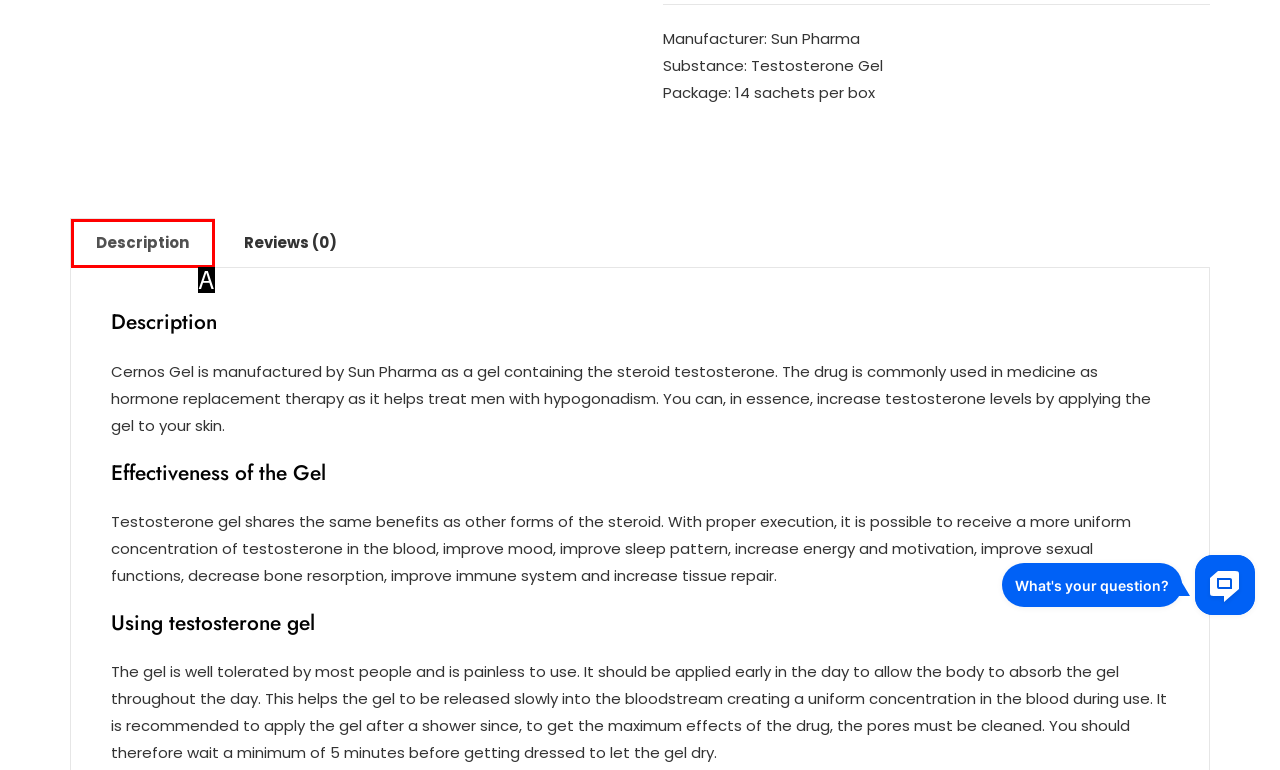Determine which HTML element fits the description: Description. Answer with the letter corresponding to the correct choice.

A